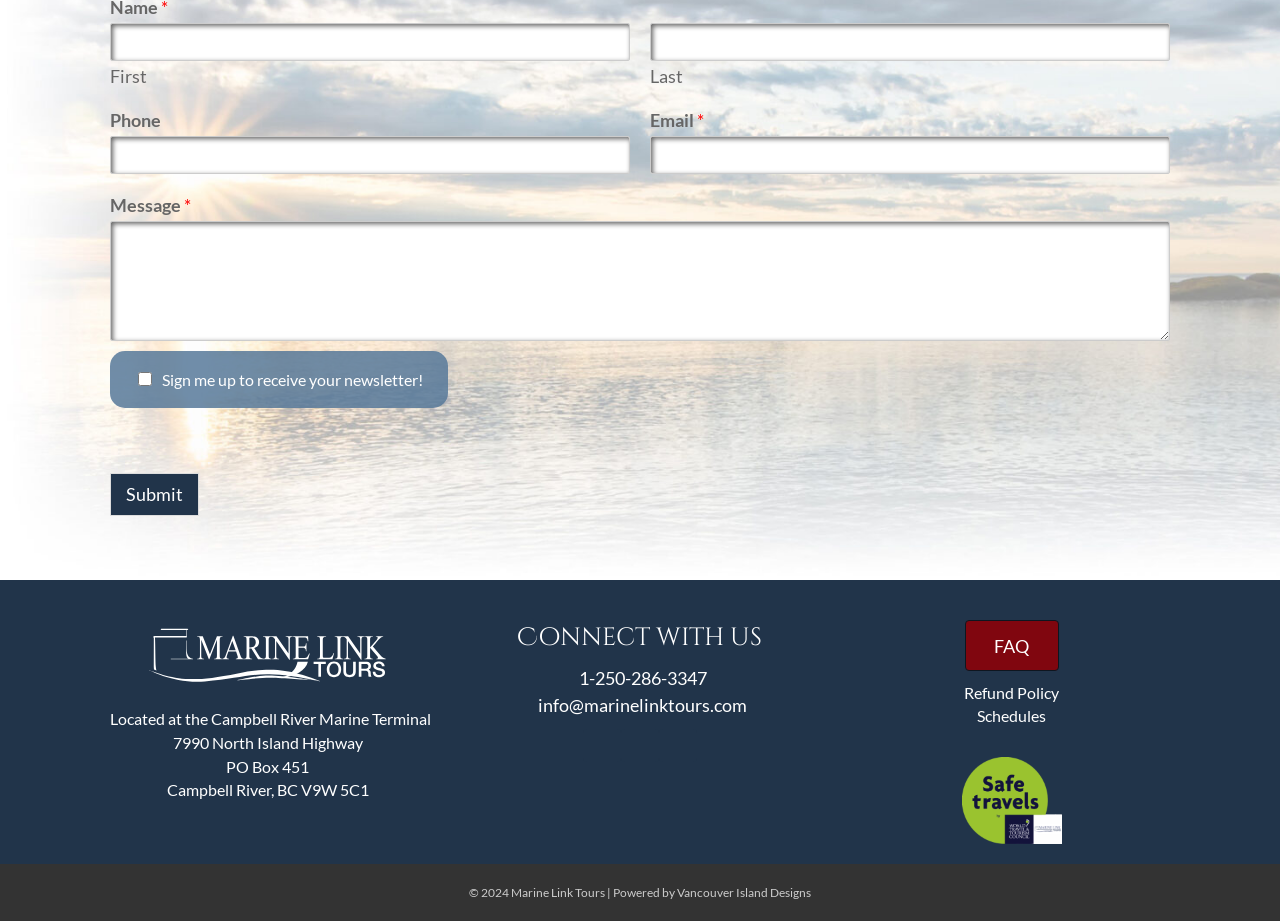Indicate the bounding box coordinates of the clickable region to achieve the following instruction: "Contact us."

None